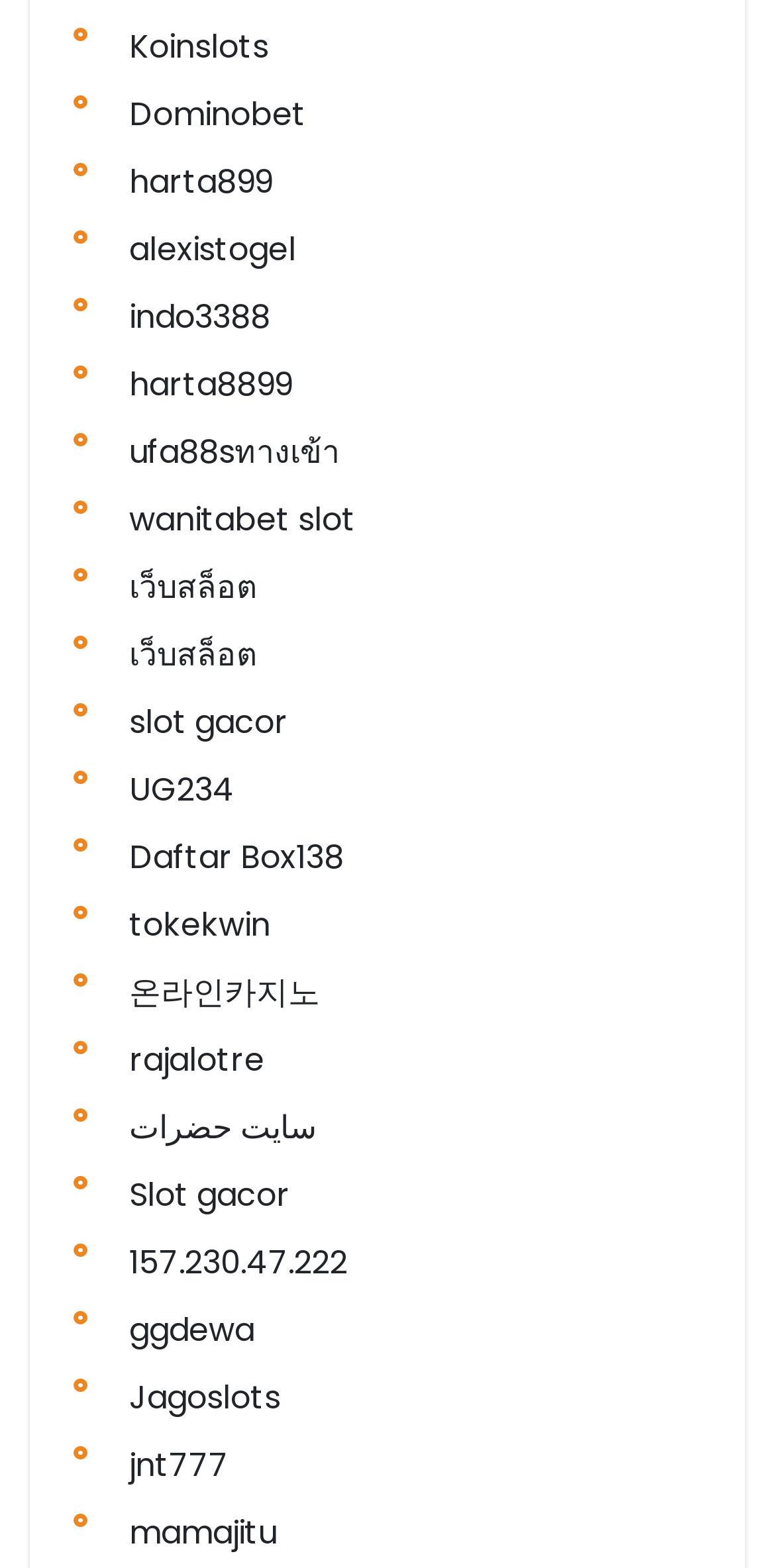Please provide the bounding box coordinates for the UI element as described: "Koinslots". The coordinates must be four floats between 0 and 1, represented as [left, top, right, bottom].

[0.167, 0.015, 0.346, 0.044]